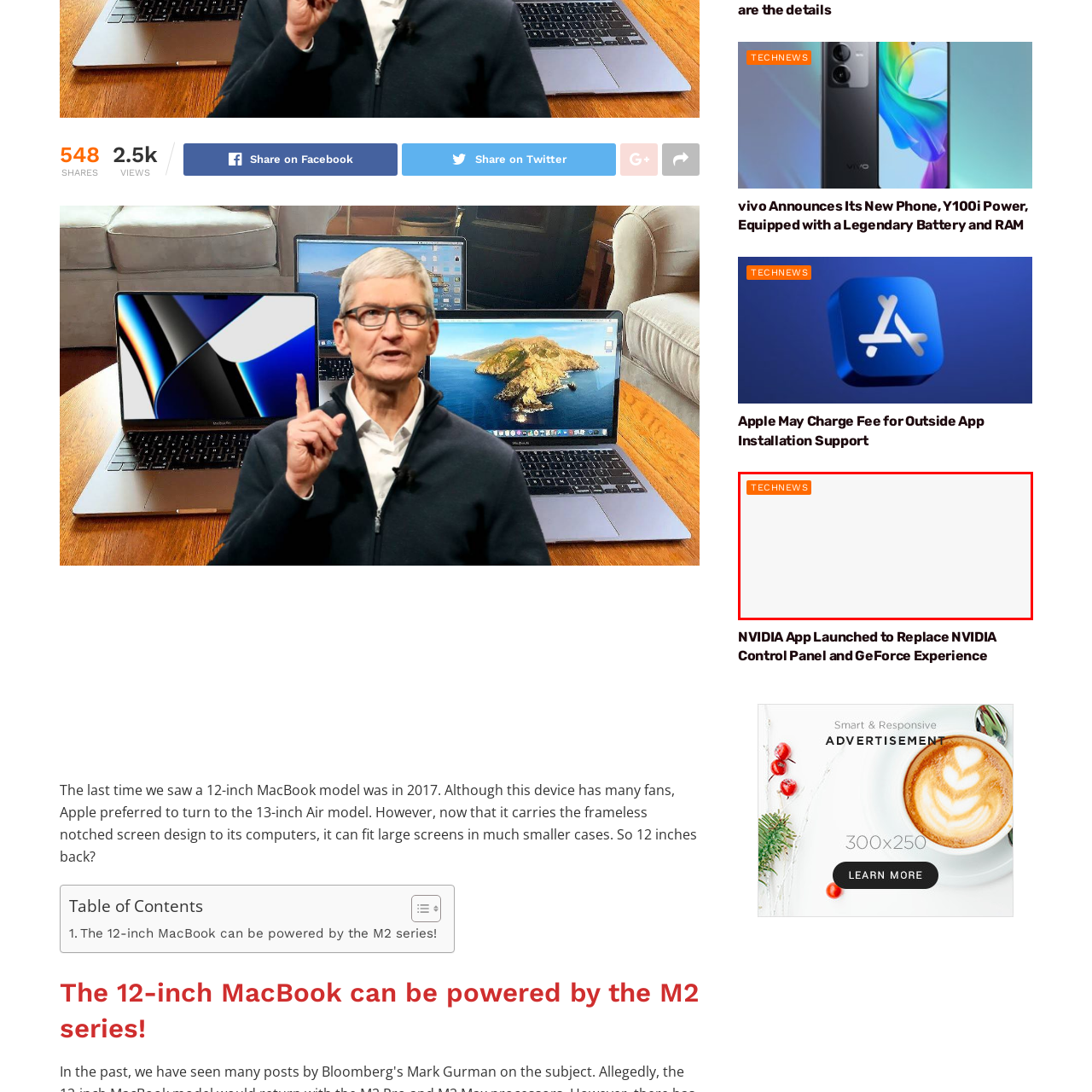Focus on the area marked by the red boundary, What is the purpose of the button? Answer concisely with a single word or phrase.

To access tech news